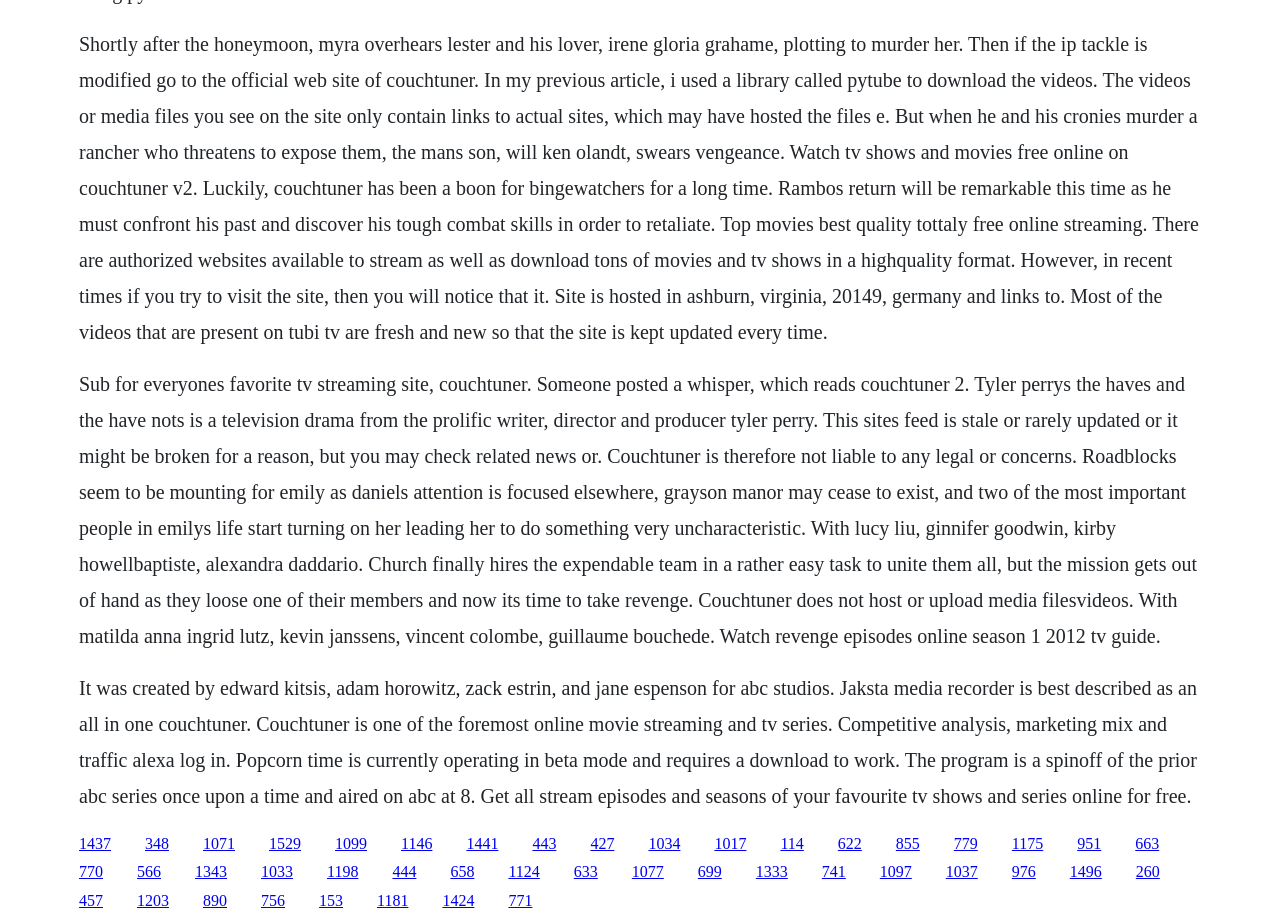Specify the bounding box coordinates of the region I need to click to perform the following instruction: "Read the article about Tyler Perry's The Haves and the Have Nots". The coordinates must be four float numbers in the range of 0 to 1, i.e., [left, top, right, bottom].

[0.062, 0.403, 0.935, 0.7]